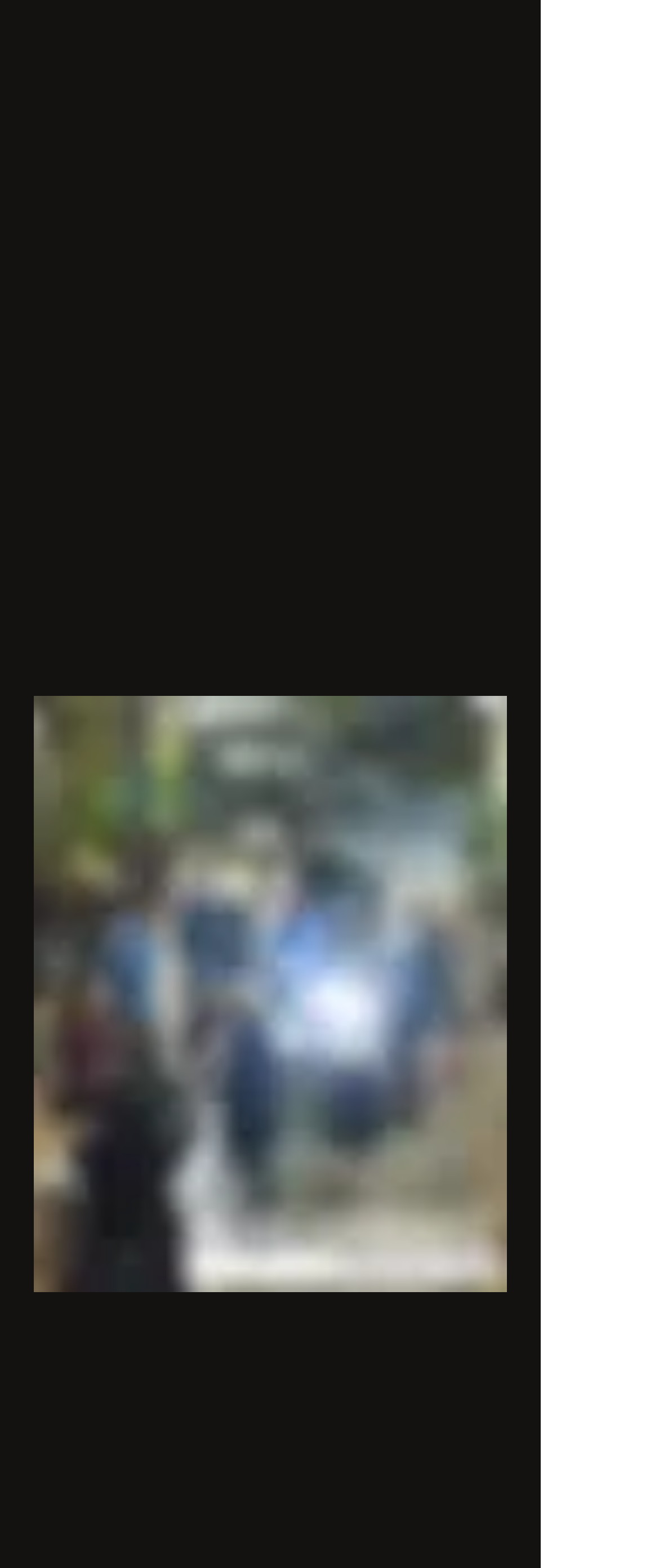What is the date of the Blackmagic Collective event?
Based on the image, answer the question with a single word or brief phrase.

February 9